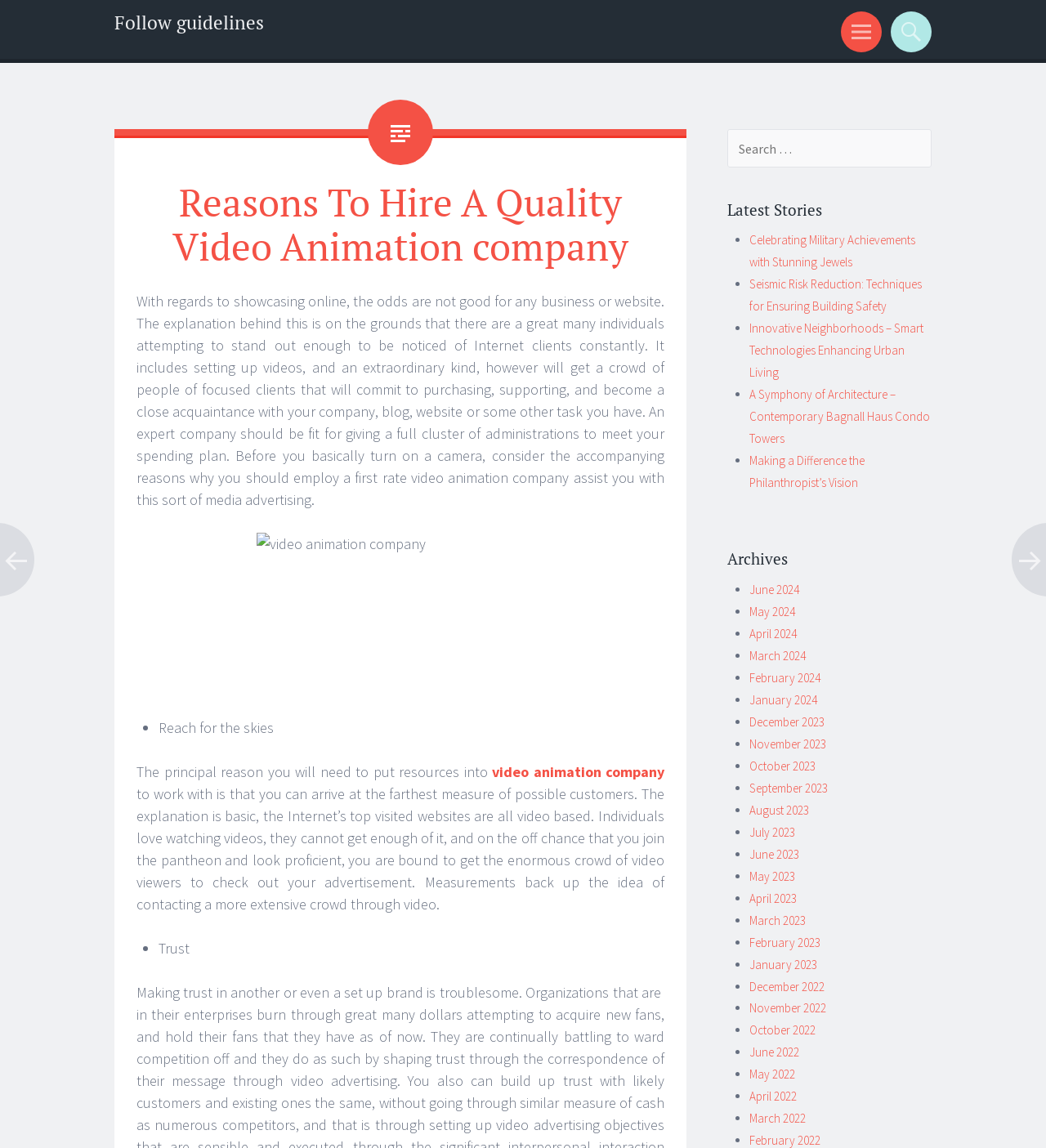Identify the bounding box coordinates of the clickable region to carry out the given instruction: "Explore the archives from June 2024".

[0.716, 0.507, 0.764, 0.52]